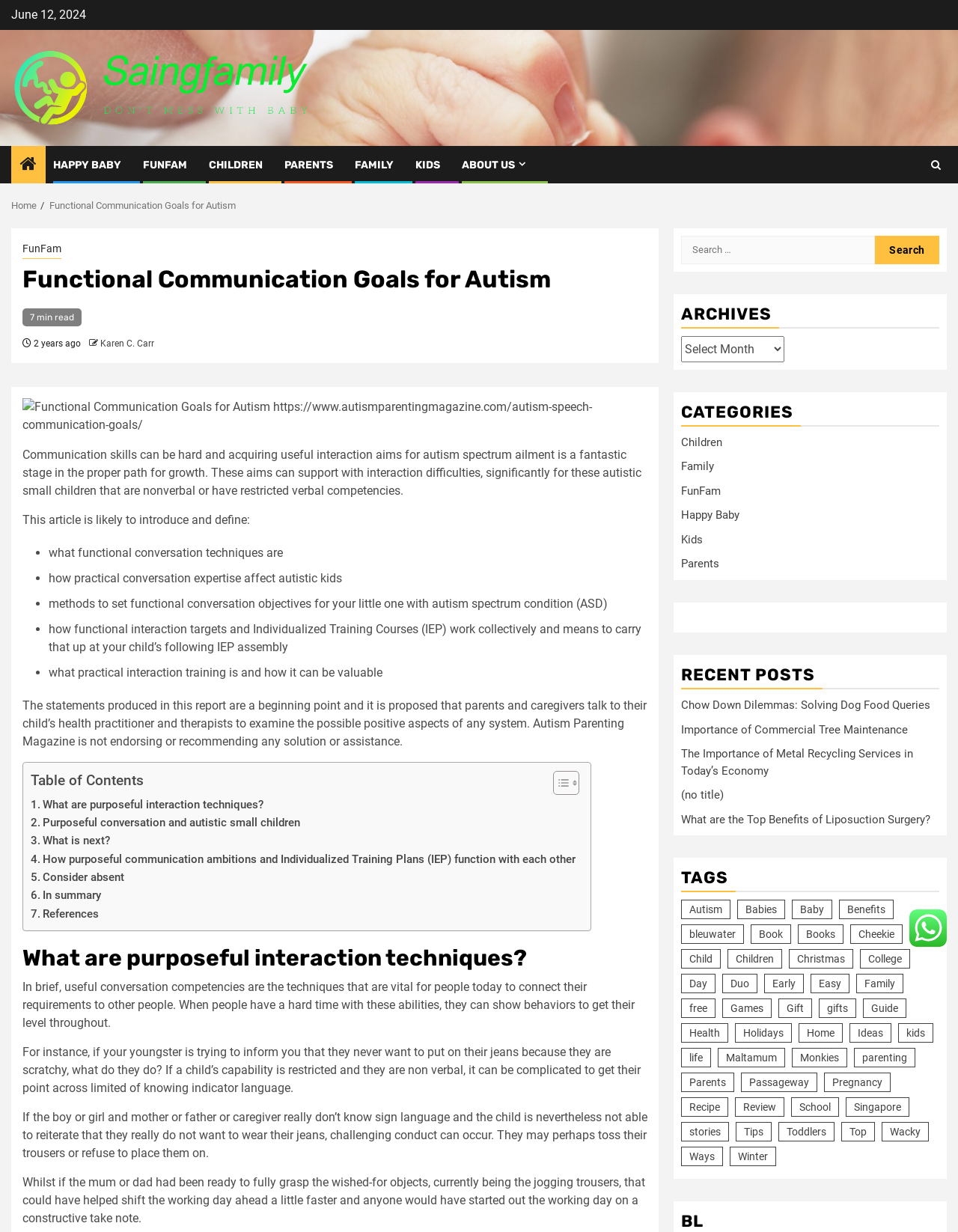Please determine the bounding box coordinates for the element that should be clicked to follow these instructions: "Go to the 'ABOUT US' page".

[0.482, 0.129, 0.552, 0.139]